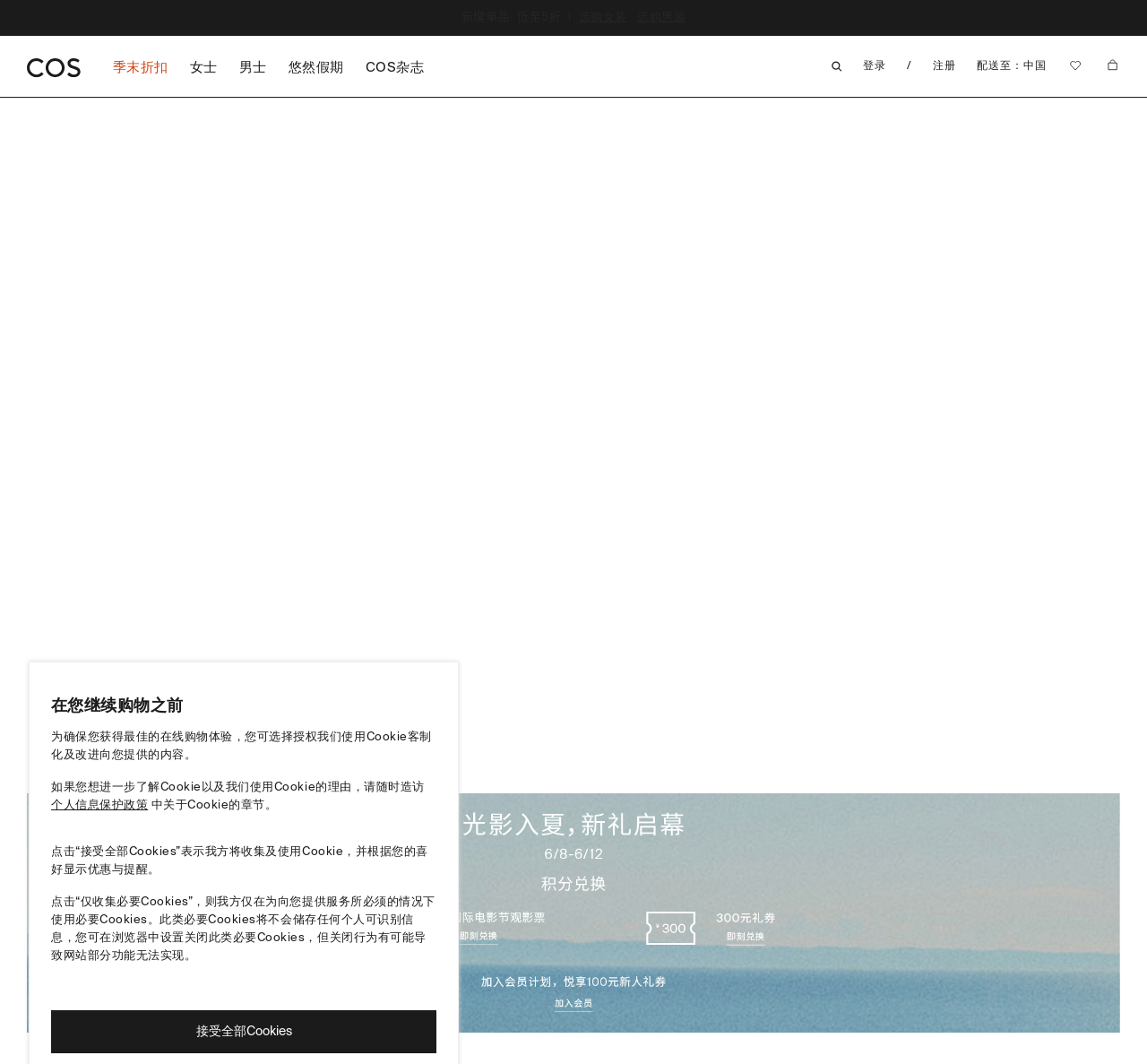What is the theme of the COS X TABATA SHIBORI collaboration series?
Respond with a short answer, either a single word or a phrase, based on the image.

Not specified